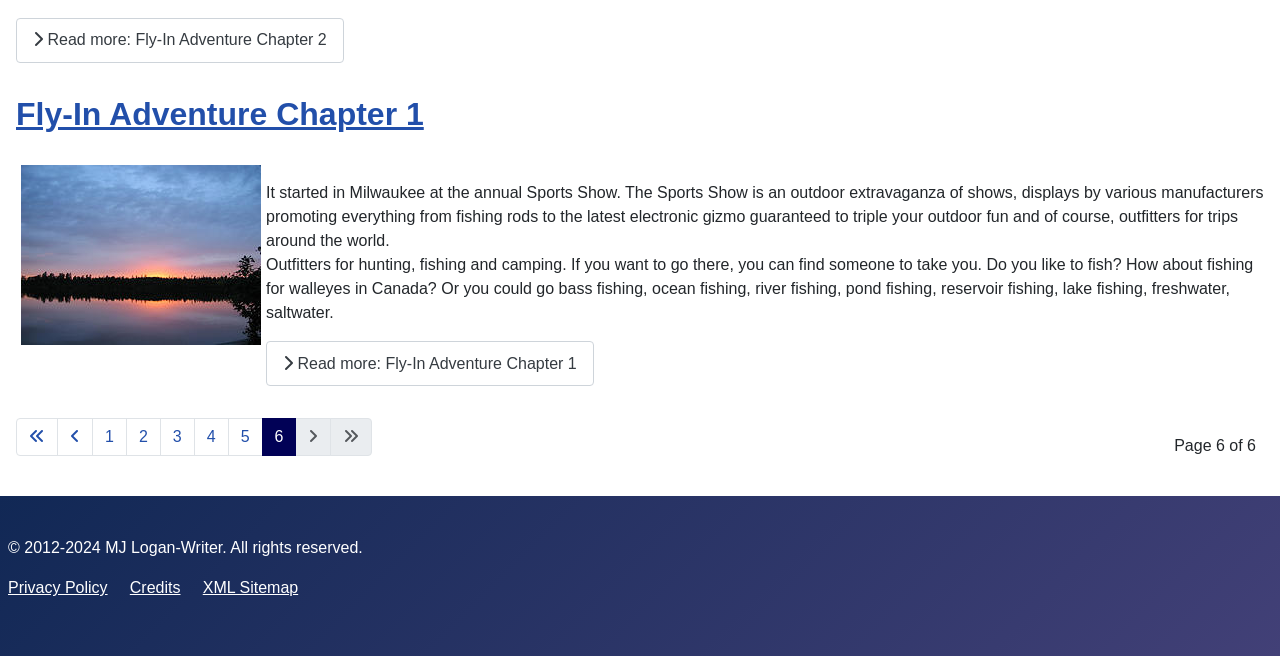Determine the bounding box coordinates of the section to be clicked to follow the instruction: "View Privacy Policy". The coordinates should be given as four float numbers between 0 and 1, formatted as [left, top, right, bottom].

[0.006, 0.883, 0.084, 0.909]